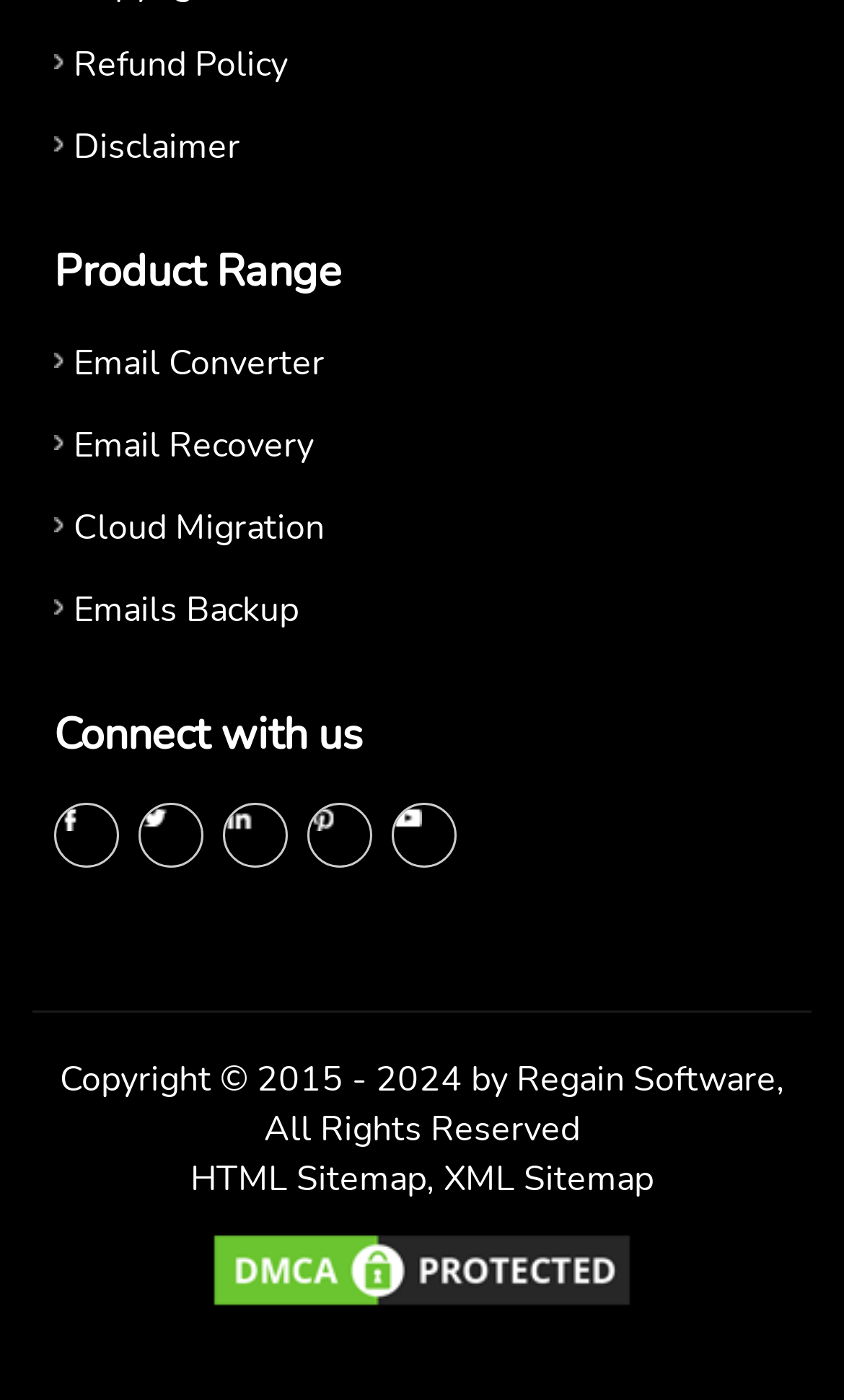Given the description of a UI element: "Legal Notice", identify the bounding box coordinates of the matching element in the webpage screenshot.

[0.087, 0.333, 0.321, 0.367]